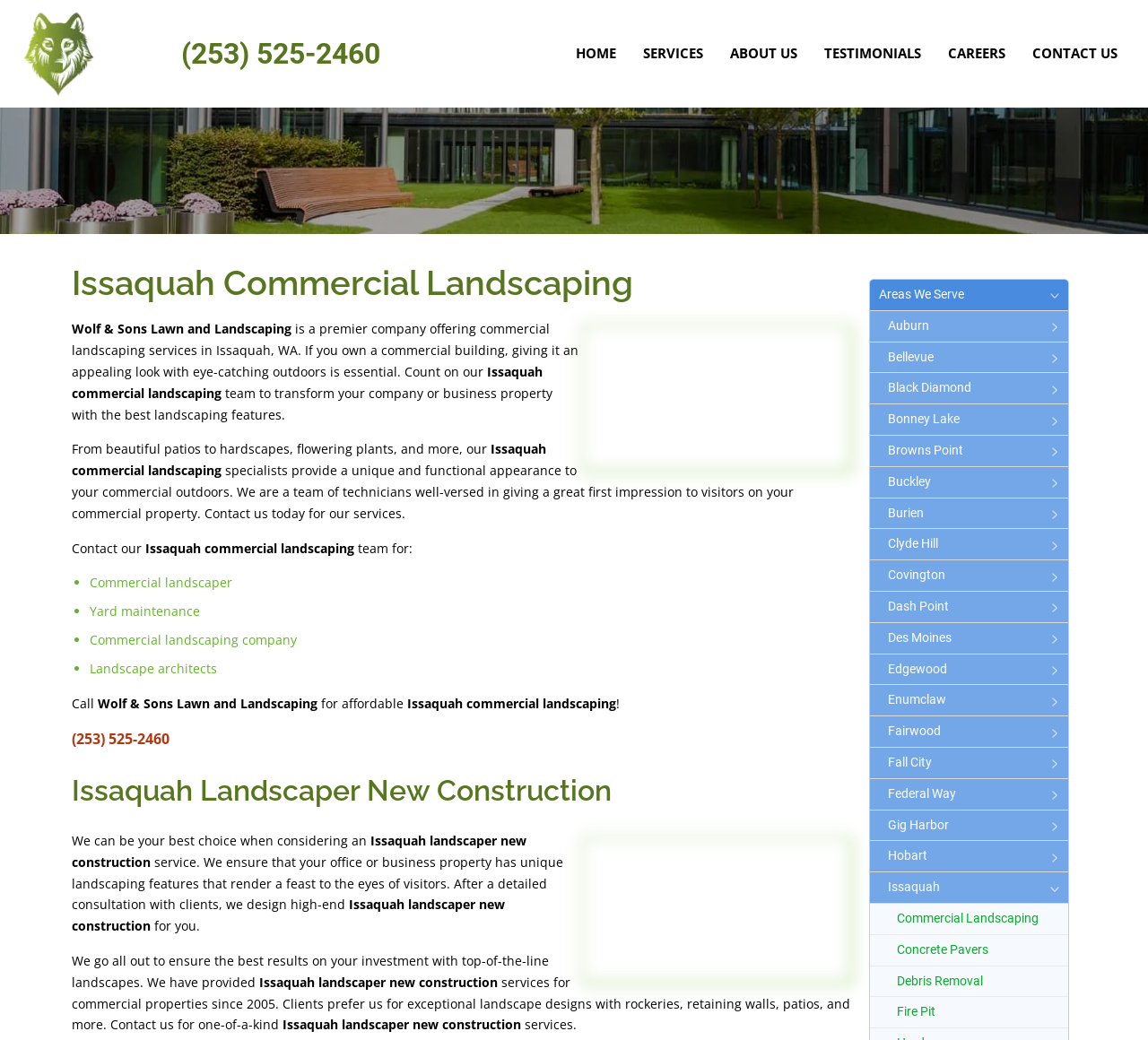What is the headline of the webpage?

Issaquah Commercial Landscaping